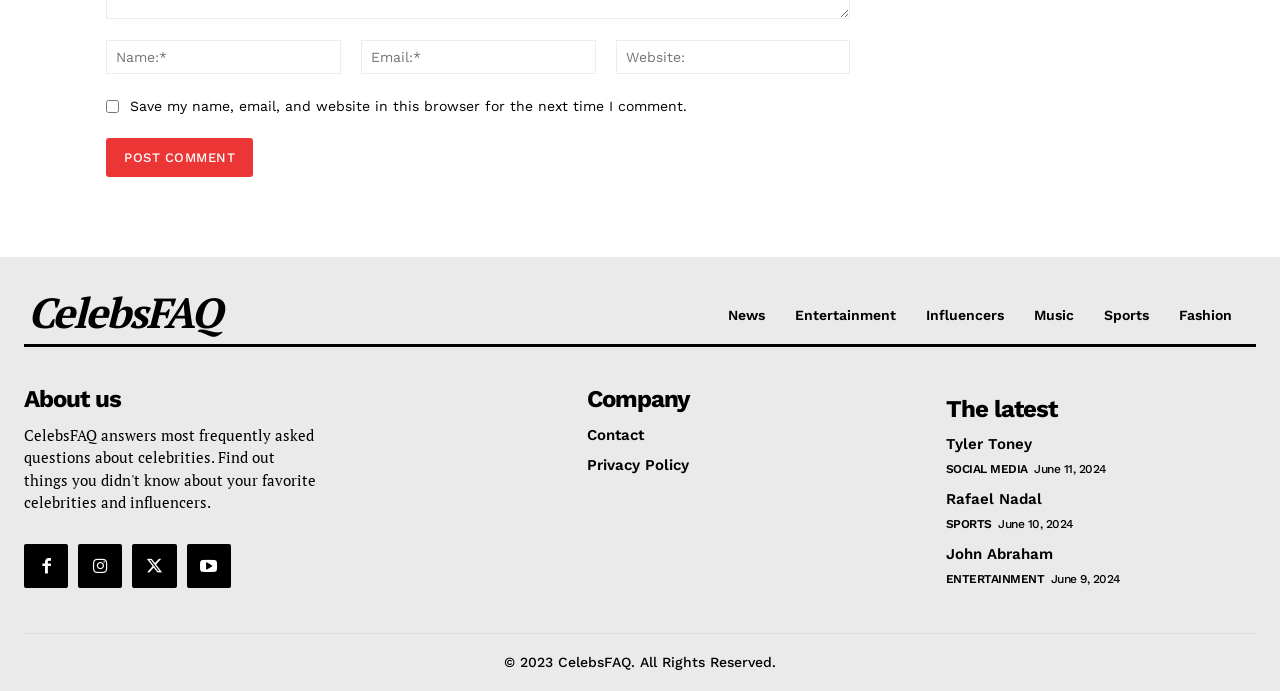Using details from the image, please answer the following question comprehensively:
What is the company name mentioned at the bottom?

The webpage has a copyright notice at the bottom, which mentions the company name 'CelebsFAQ' and the year 2023, indicating that the webpage is owned by CelebsFAQ.